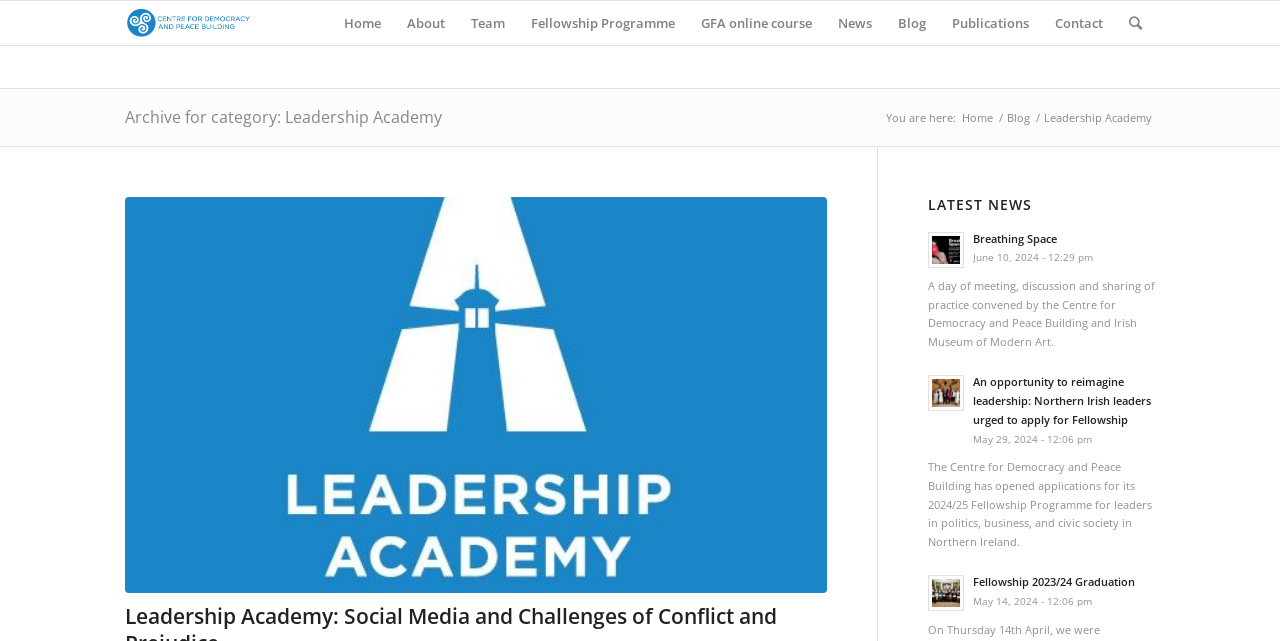What is the category of the archive?
Please provide a comprehensive answer based on the information in the image.

The category of the archive can be found in the heading 'Archive for category: Leadership Academy', which is located below the navigation menu.